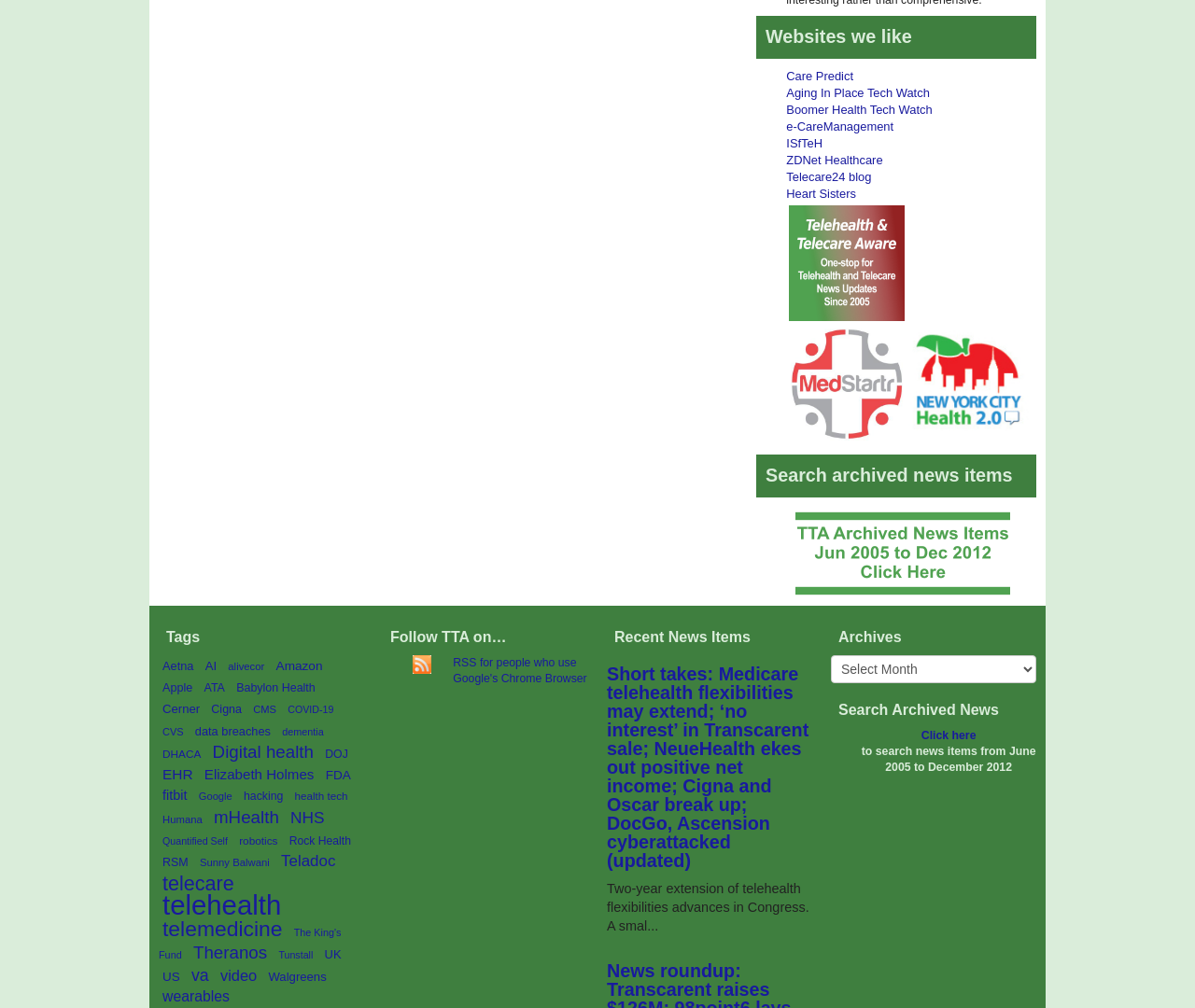Using the given description, provide the bounding box coordinates formatted as (top-left x, top-left y, bottom-right x, bottom-right y), with all values being floating point numbers between 0 and 1. Description: Aging In Place Tech Watch

[0.658, 0.059, 0.778, 0.073]